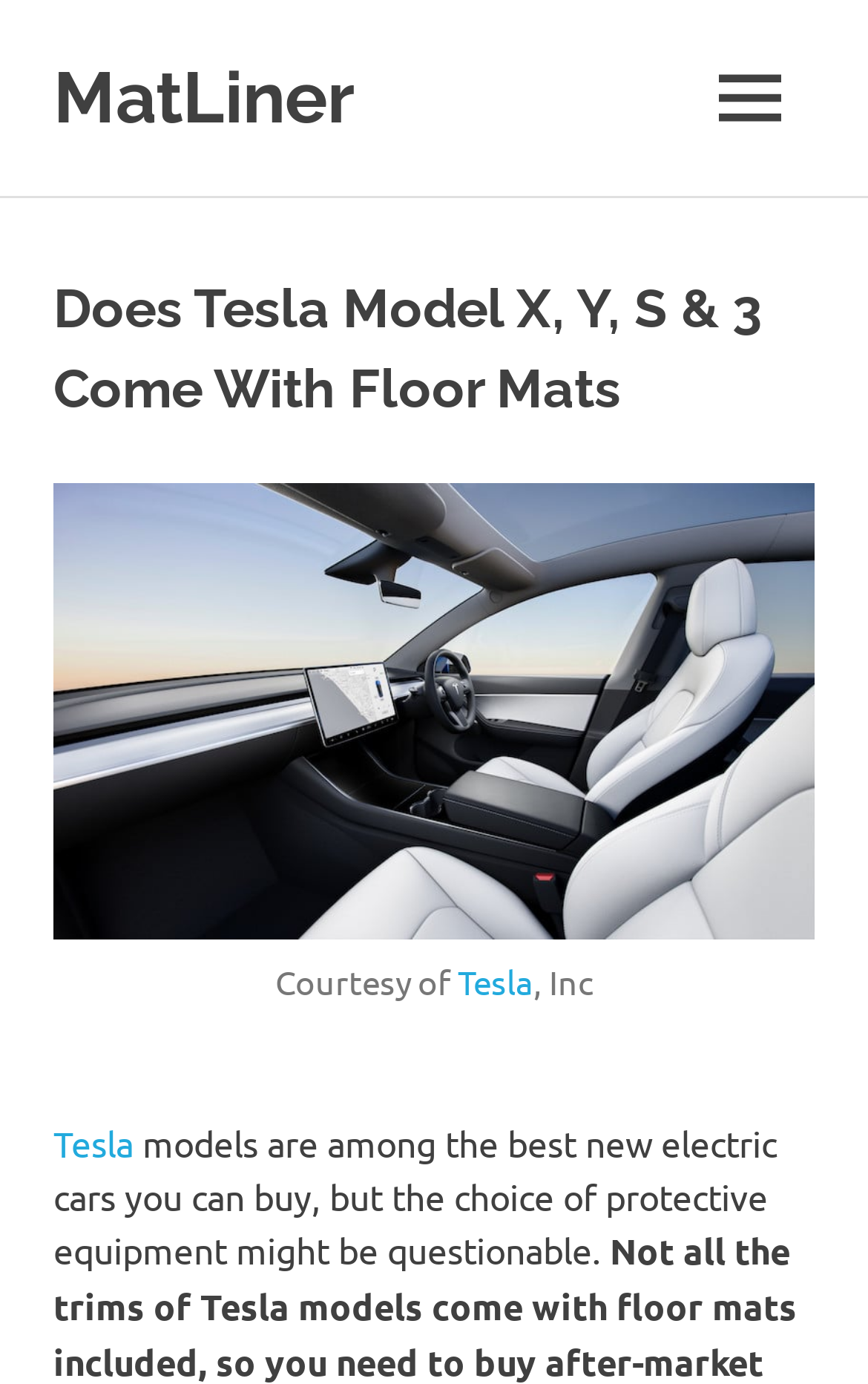Locate the heading on the webpage and return its text.

Does Tesla Model X, Y, S & 3 Come With Floor Mats